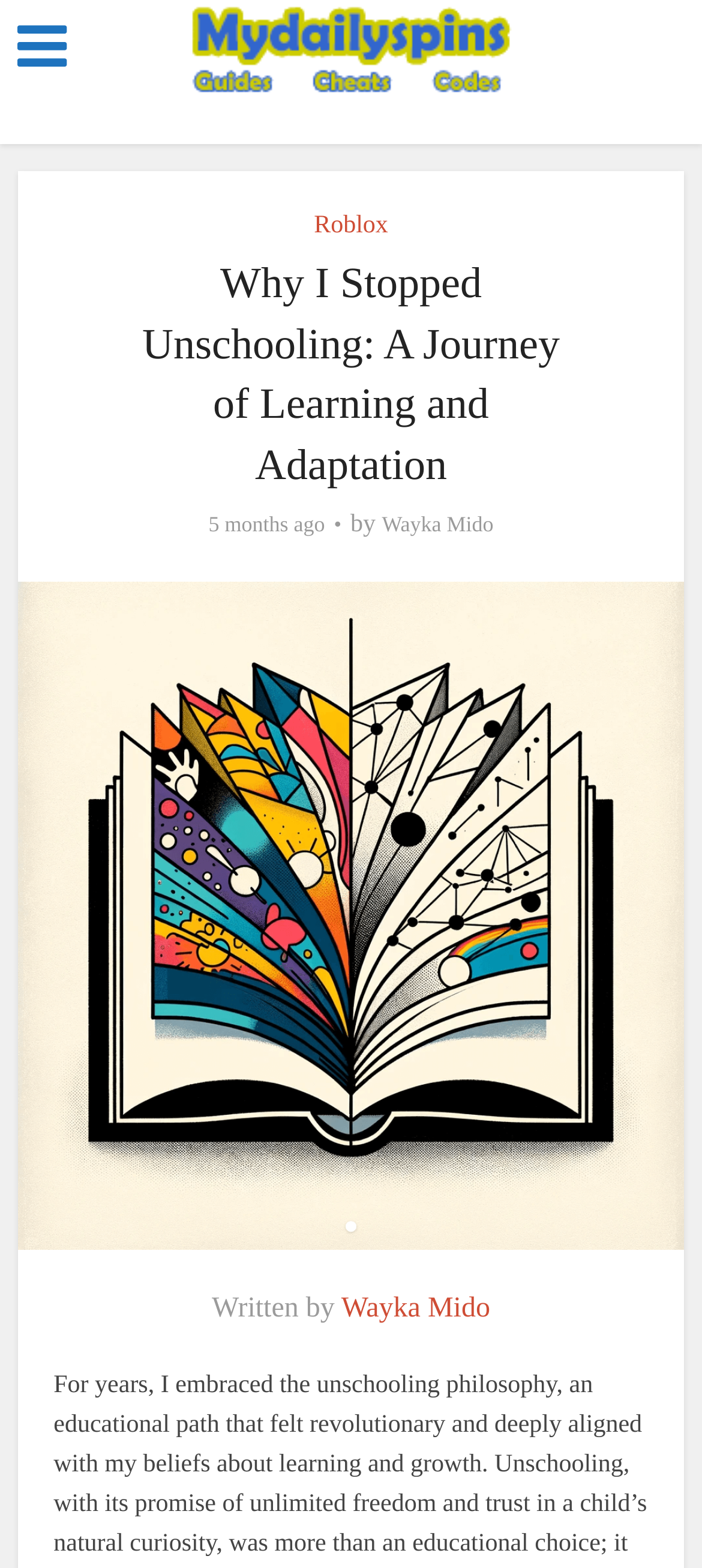What is the website's name?
Examine the image closely and answer the question with as much detail as possible.

I determined the website's name by looking at the link element with the text 'Mydailyspins.com' which has a bounding box coordinate of [0.244, 0.003, 0.756, 0.06]. This suggests that it is the website's name.